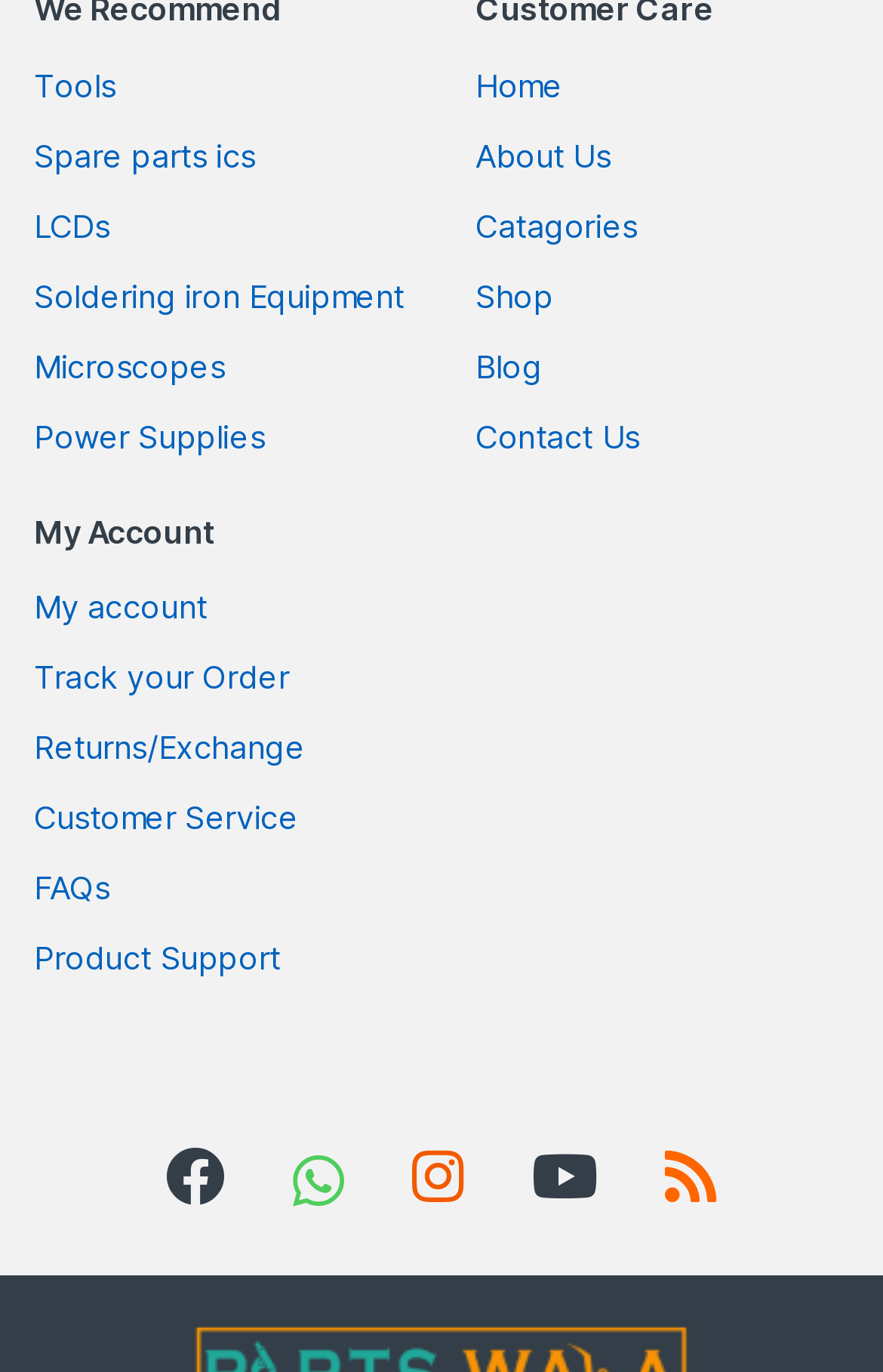Please identify the bounding box coordinates of the area that needs to be clicked to follow this instruction: "Go to Home".

[0.538, 0.047, 0.637, 0.075]